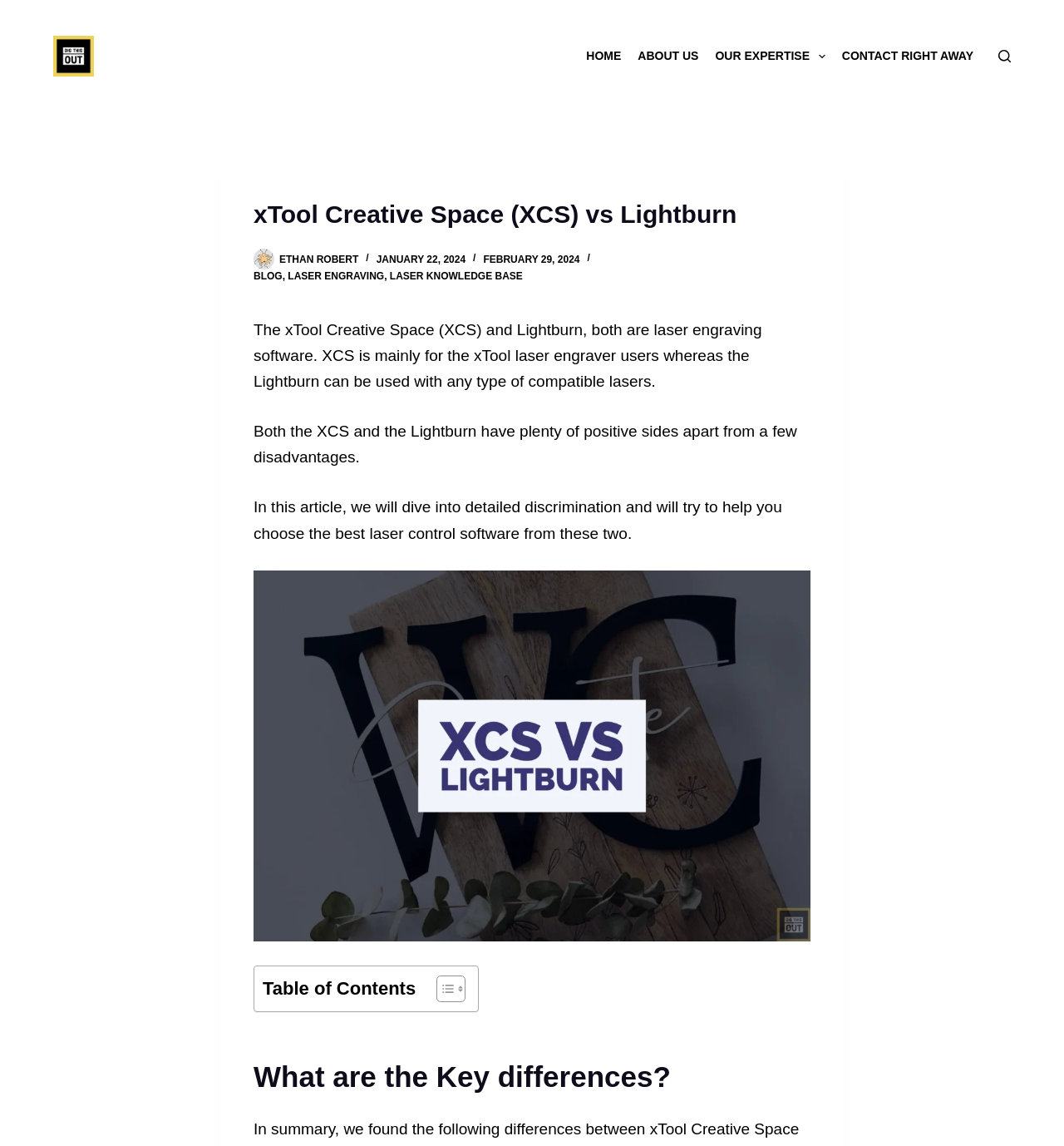Determine the bounding box coordinates of the clickable region to follow the instruction: "Learn about laser engraving".

[0.271, 0.236, 0.361, 0.246]